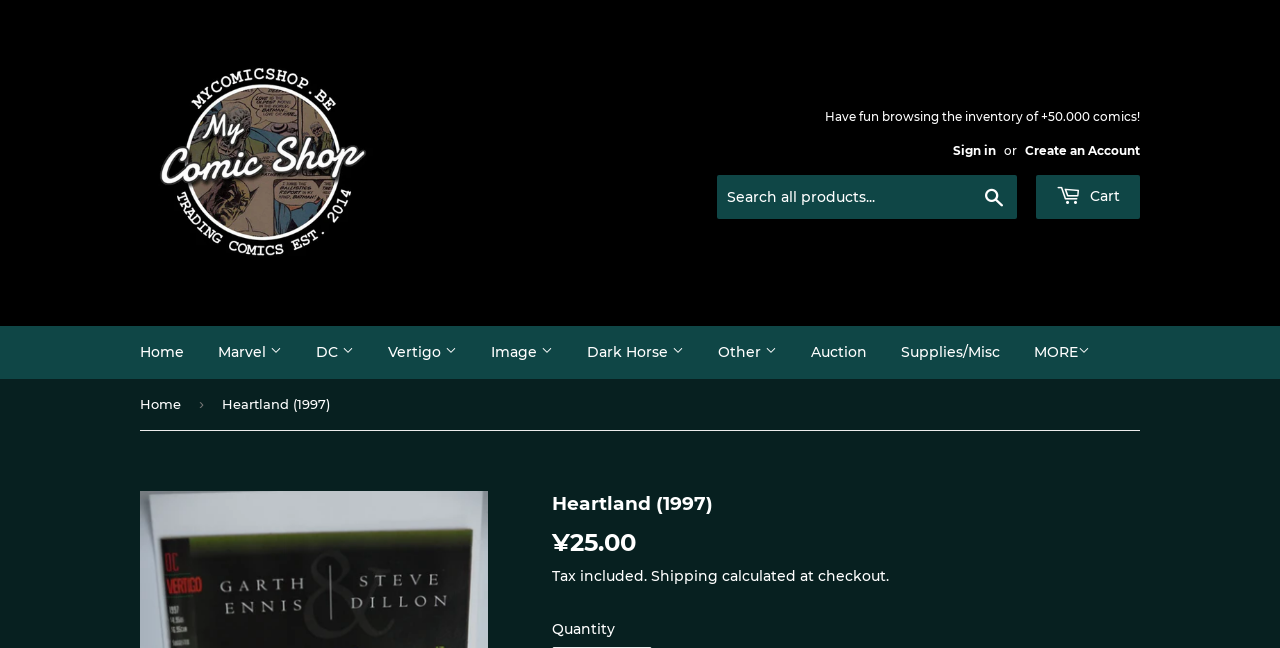Determine the bounding box coordinates of the element's region needed to click to follow the instruction: "View Marvel comics". Provide these coordinates as four float numbers between 0 and 1, formatted as [left, top, right, bottom].

[0.159, 0.503, 0.232, 0.584]